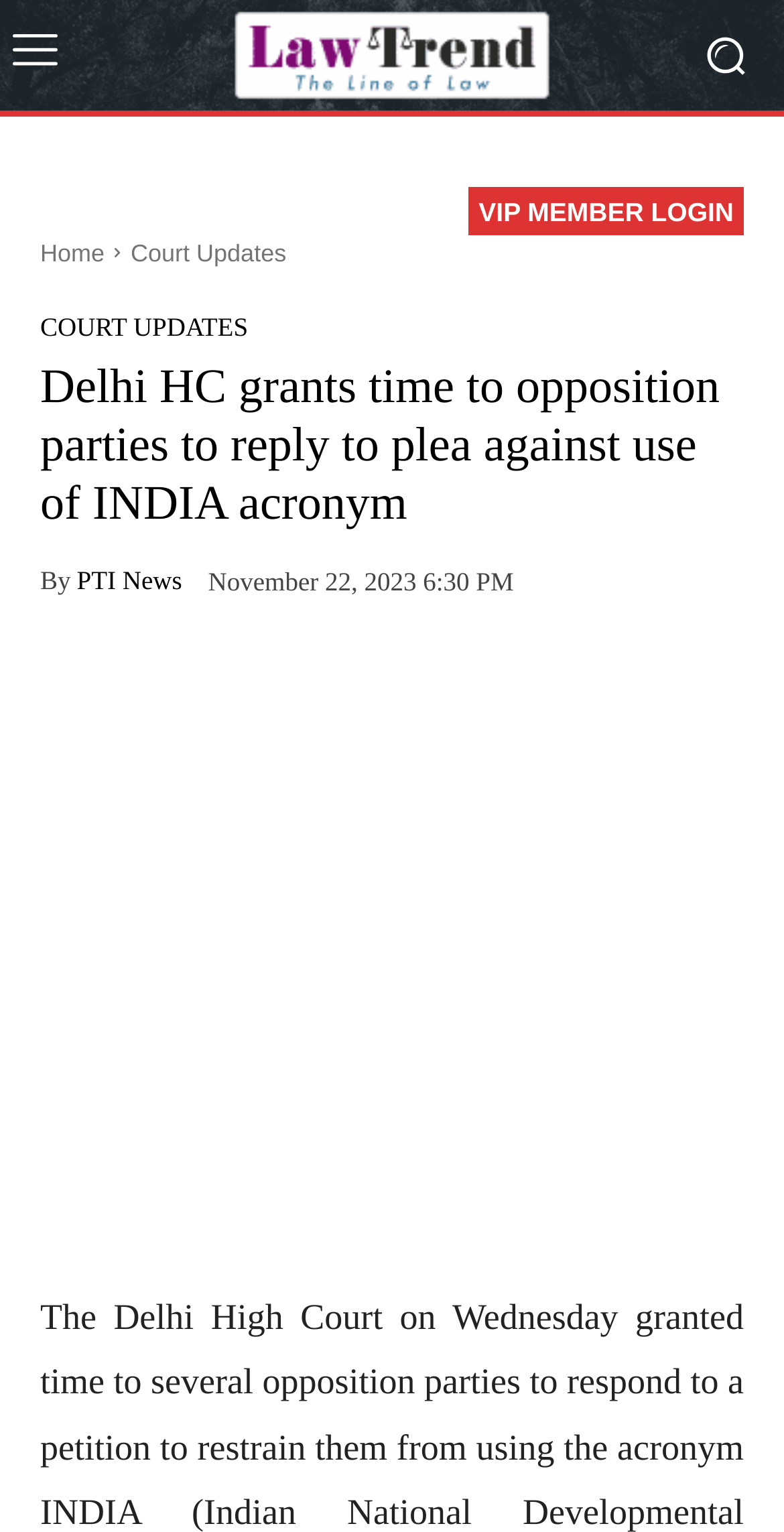Specify the bounding box coordinates of the region I need to click to perform the following instruction: "Visit the Law Trend- Legal News Website". The coordinates must be four float numbers in the range of 0 to 1, i.e., [left, top, right, bottom].

[0.231, 0.005, 0.769, 0.067]